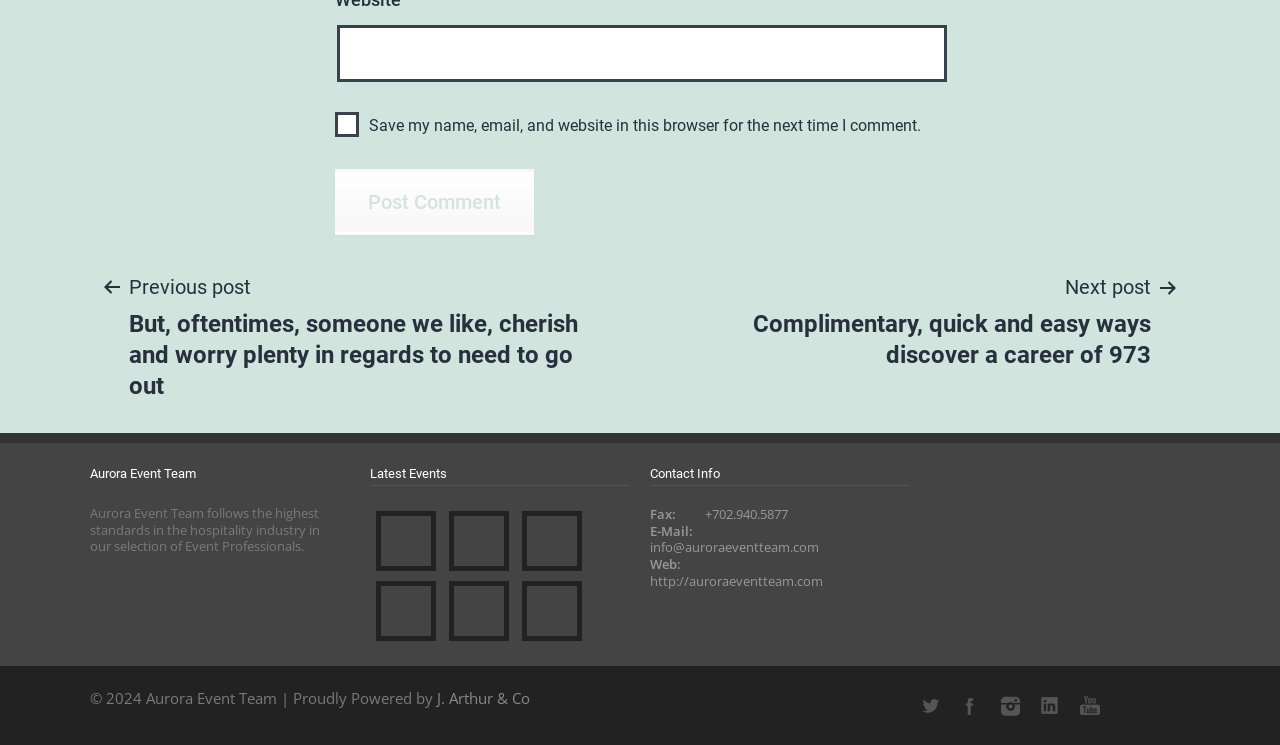Find the bounding box coordinates of the clickable area required to complete the following action: "Post a comment".

[0.262, 0.227, 0.417, 0.315]